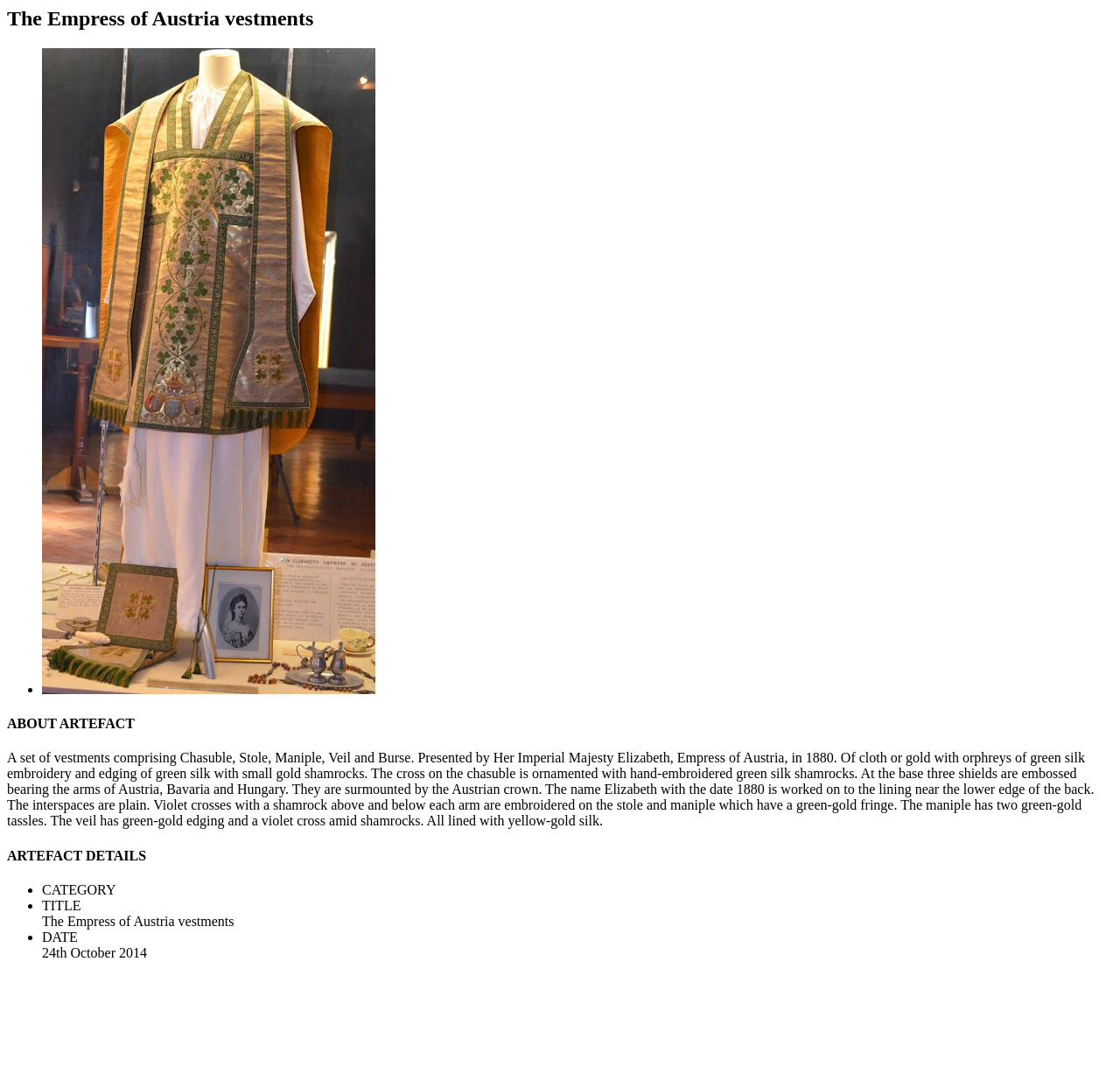Explain in detail what is displayed on the webpage.

The webpage is about the Empress of Austria vestments, a set of historical artifacts. At the top, there is a heading that reads "The Empress of Austria vestments". Below this heading, there is a list marker followed by an image, which is likely a picture of the vestments.

Further down, there is another heading that reads "ABOUT ARTEFACT", followed by a block of text that provides detailed information about the vestments, including their composition, design, and history. The text is quite lengthy and provides a thorough description of the artifacts.

Below this text, there is a heading that reads "ARTEFACT DETAILS", followed by a list of details about the artifact. The list includes category, title, and date, each preceded by a list marker. The title is "The Empress of Austria vestments", and the date is October 24th, 2014.